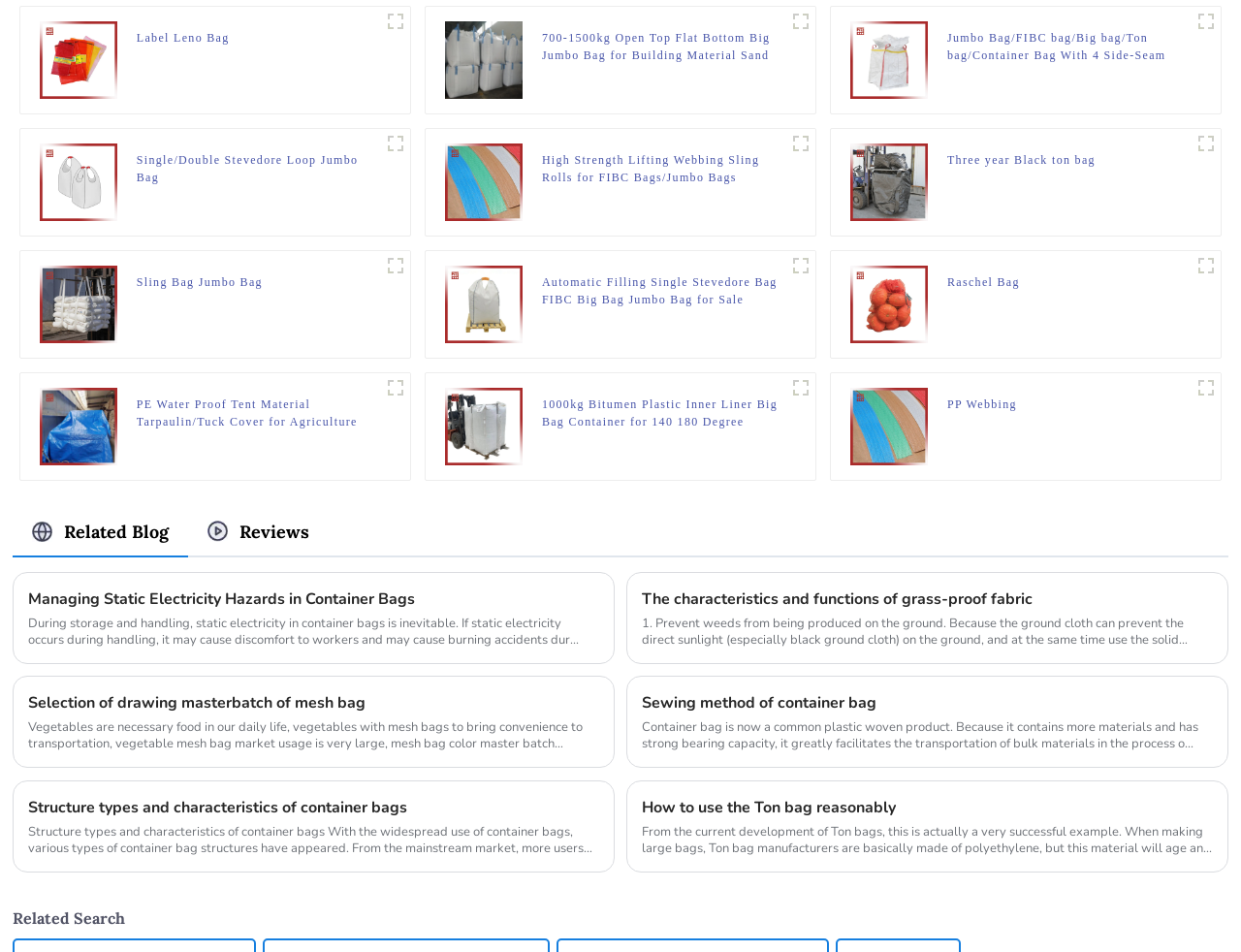Pinpoint the bounding box coordinates of the clickable area necessary to execute the following instruction: "Click the 'THEOPHILUS SPEECH AND DEBATE CLUB' link". The coordinates should be given as four float numbers between 0 and 1, namely [left, top, right, bottom].

None